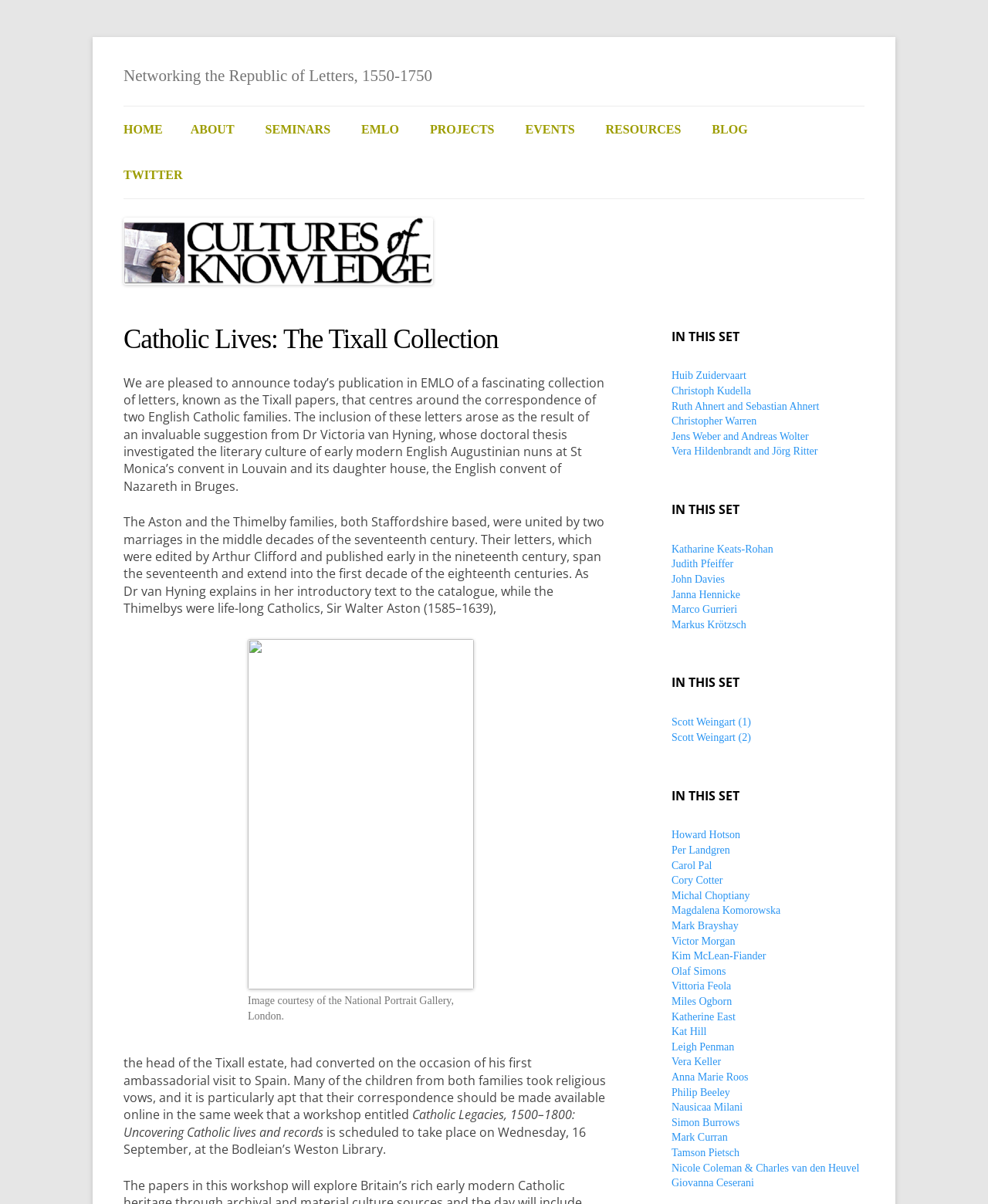Give a concise answer using one word or a phrase to the following question:
How many people are listed in the IN THIS SET section?

30